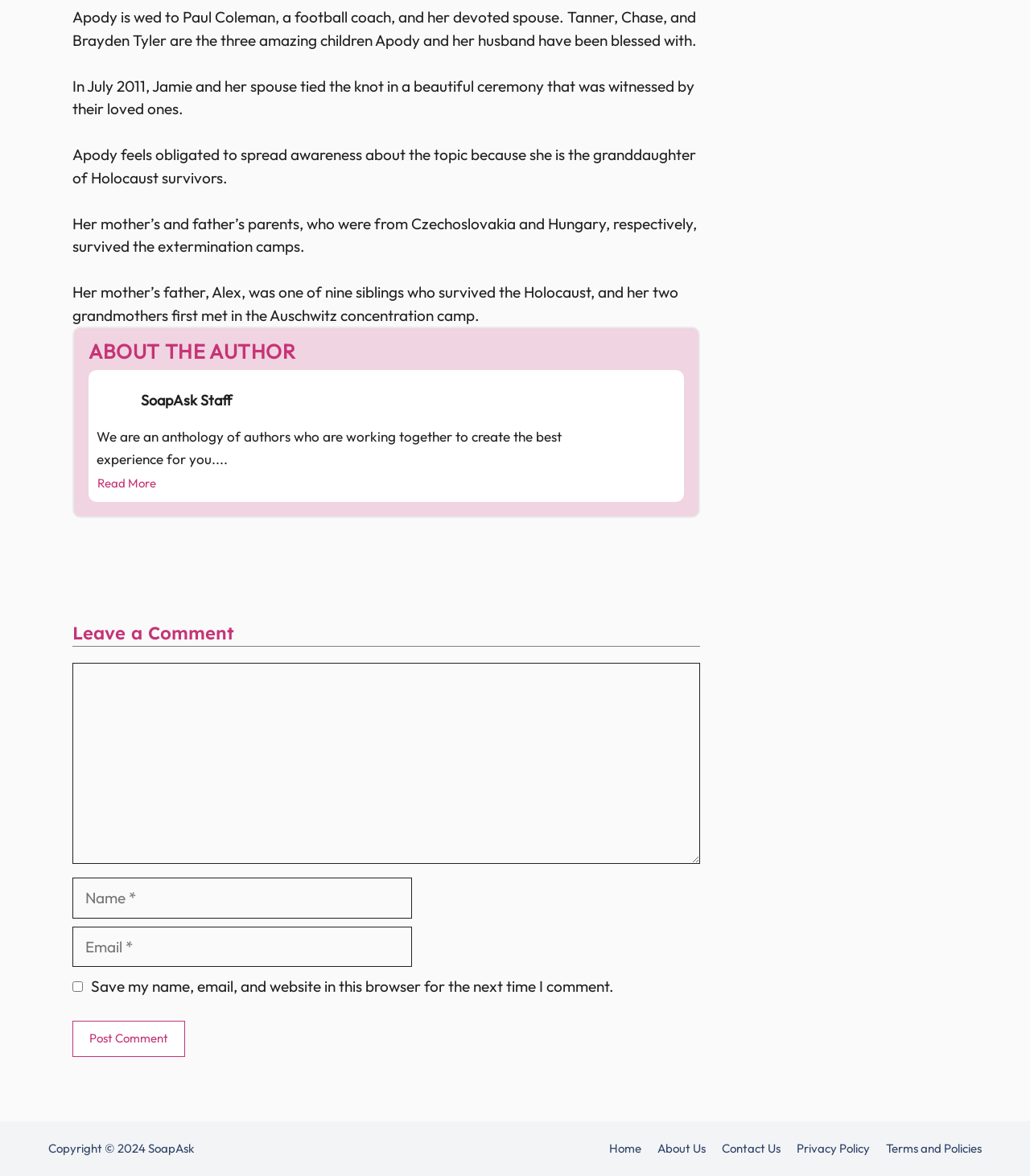Show the bounding box coordinates for the HTML element as described: "Read More".

[0.094, 0.403, 0.152, 0.419]